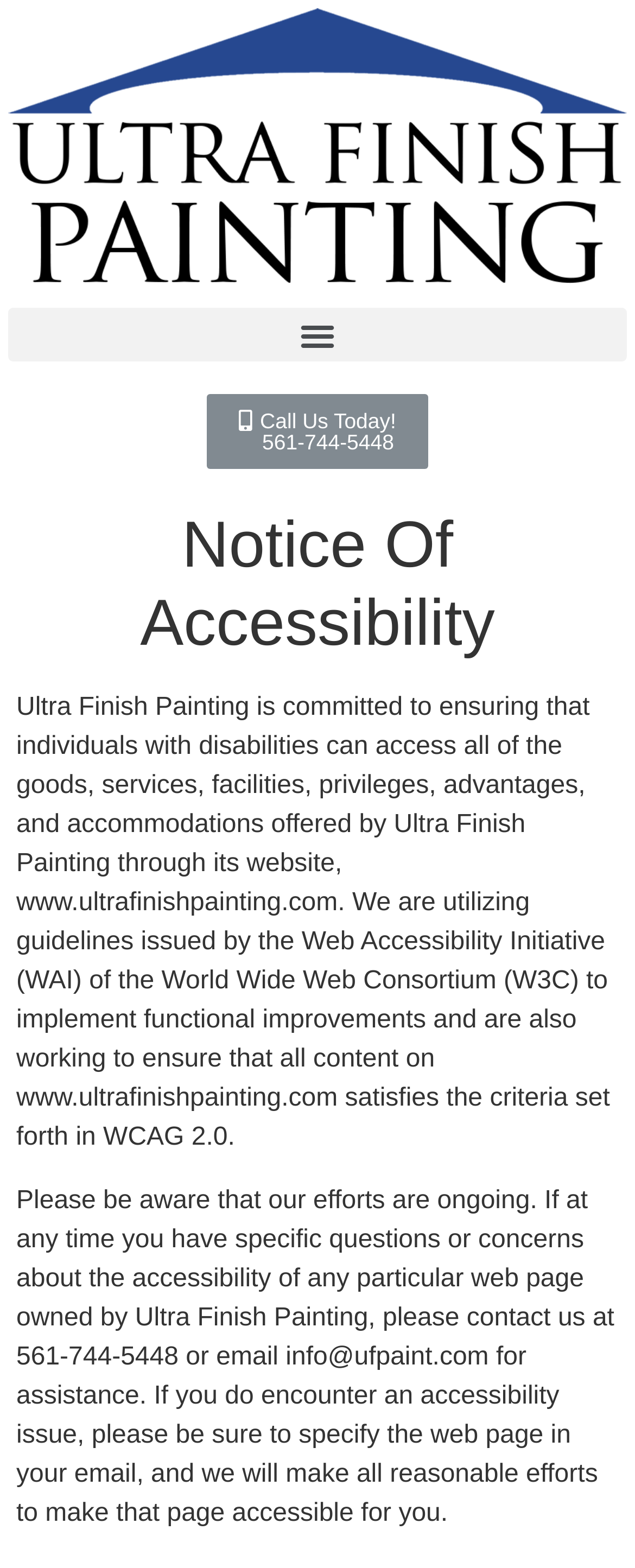Given the element description Call Us Today!561-744-5448, specify the bounding box coordinates of the corresponding UI element in the format (top-left x, top-left y, bottom-right x, bottom-right y). All values must be between 0 and 1.

[0.325, 0.252, 0.675, 0.299]